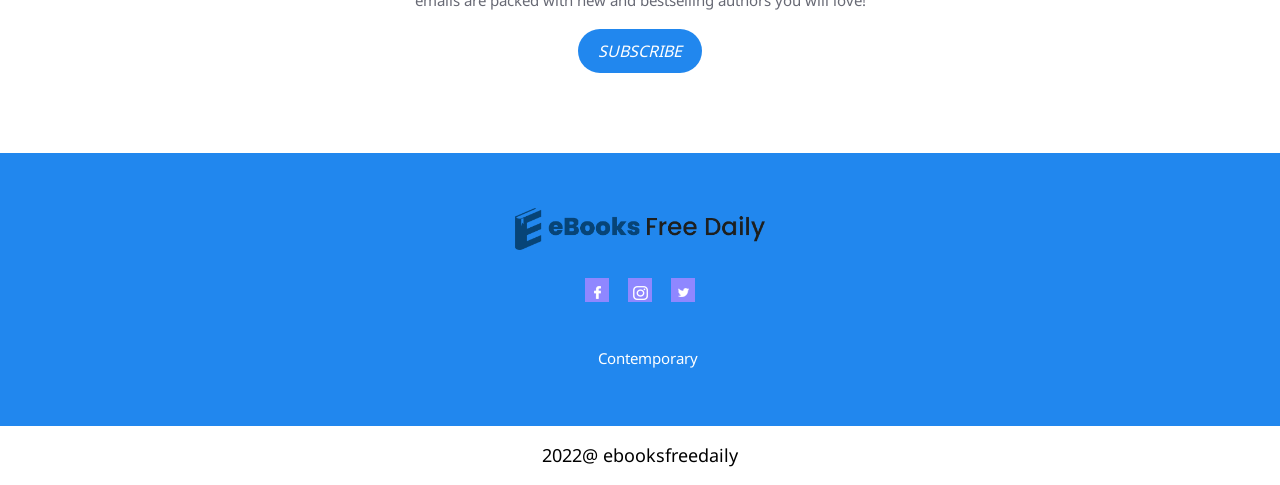Provide a brief response to the question using a single word or phrase: 
What is the name of the website?

ebooksfreedaily